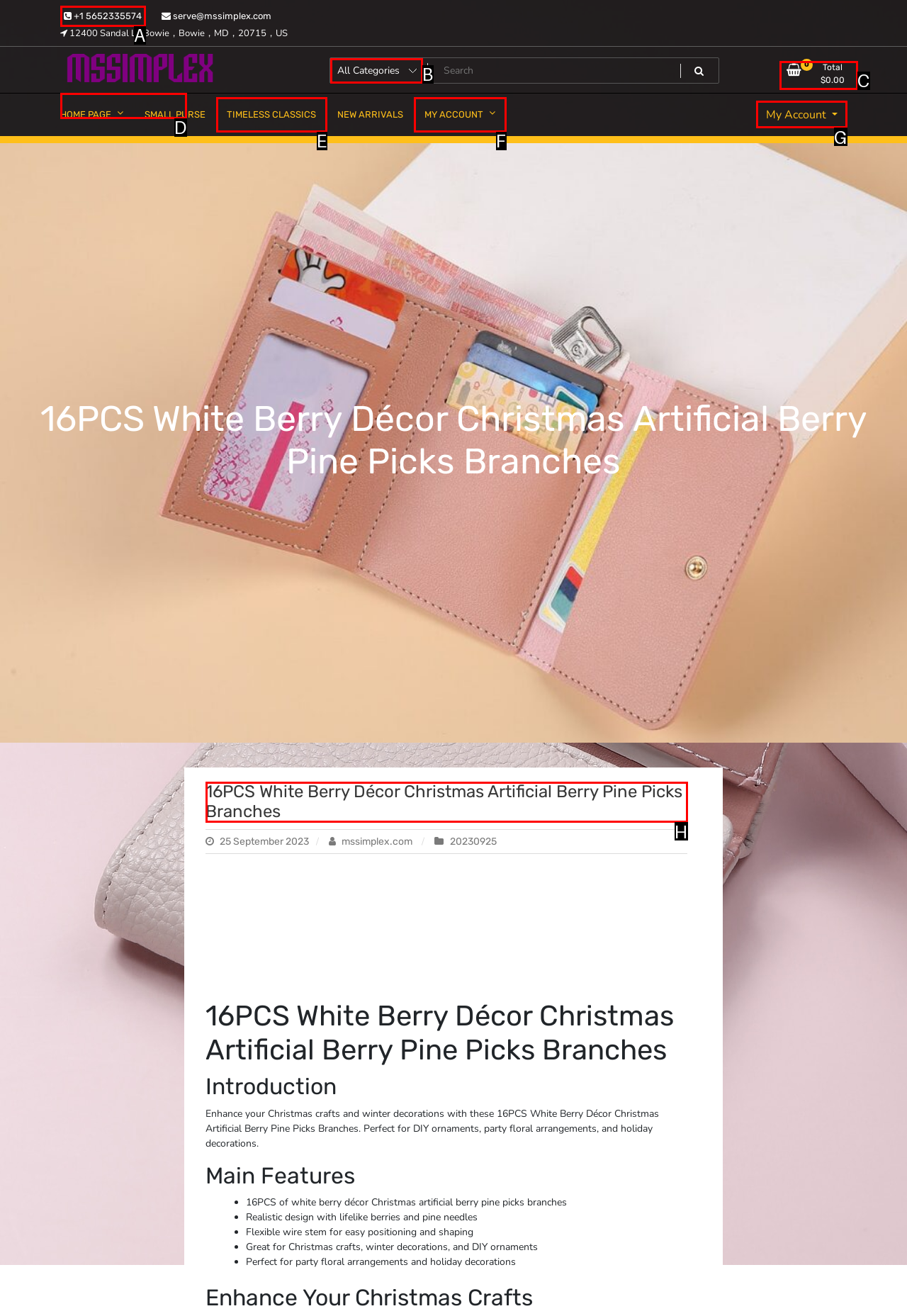Select the HTML element that needs to be clicked to perform the task: View product details. Reply with the letter of the chosen option.

H